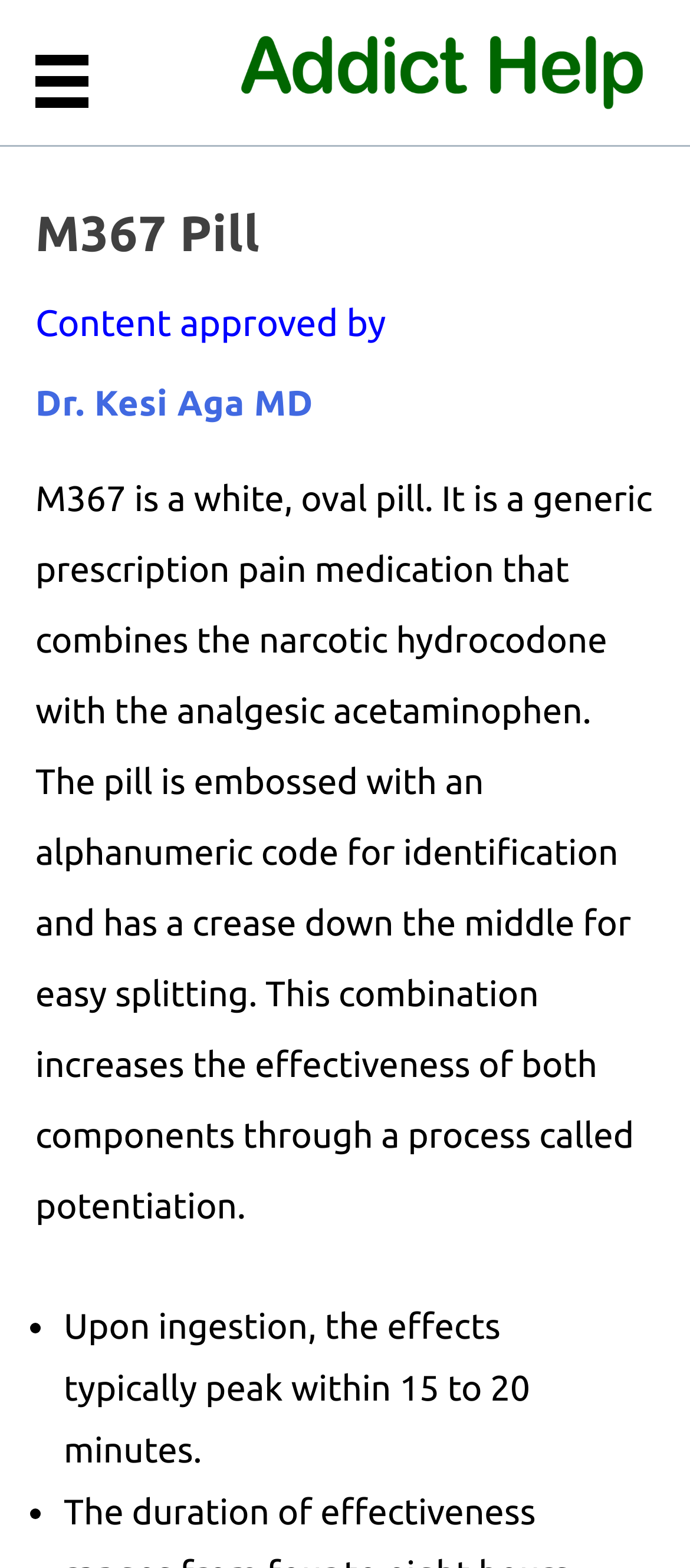What is the purpose of the crease on the M367 pill?
Offer a detailed and exhaustive answer to the question.

The webpage states that the pill 'has a crease down the middle for easy splitting', implying that the crease is designed to facilitate splitting the pill into two halves.